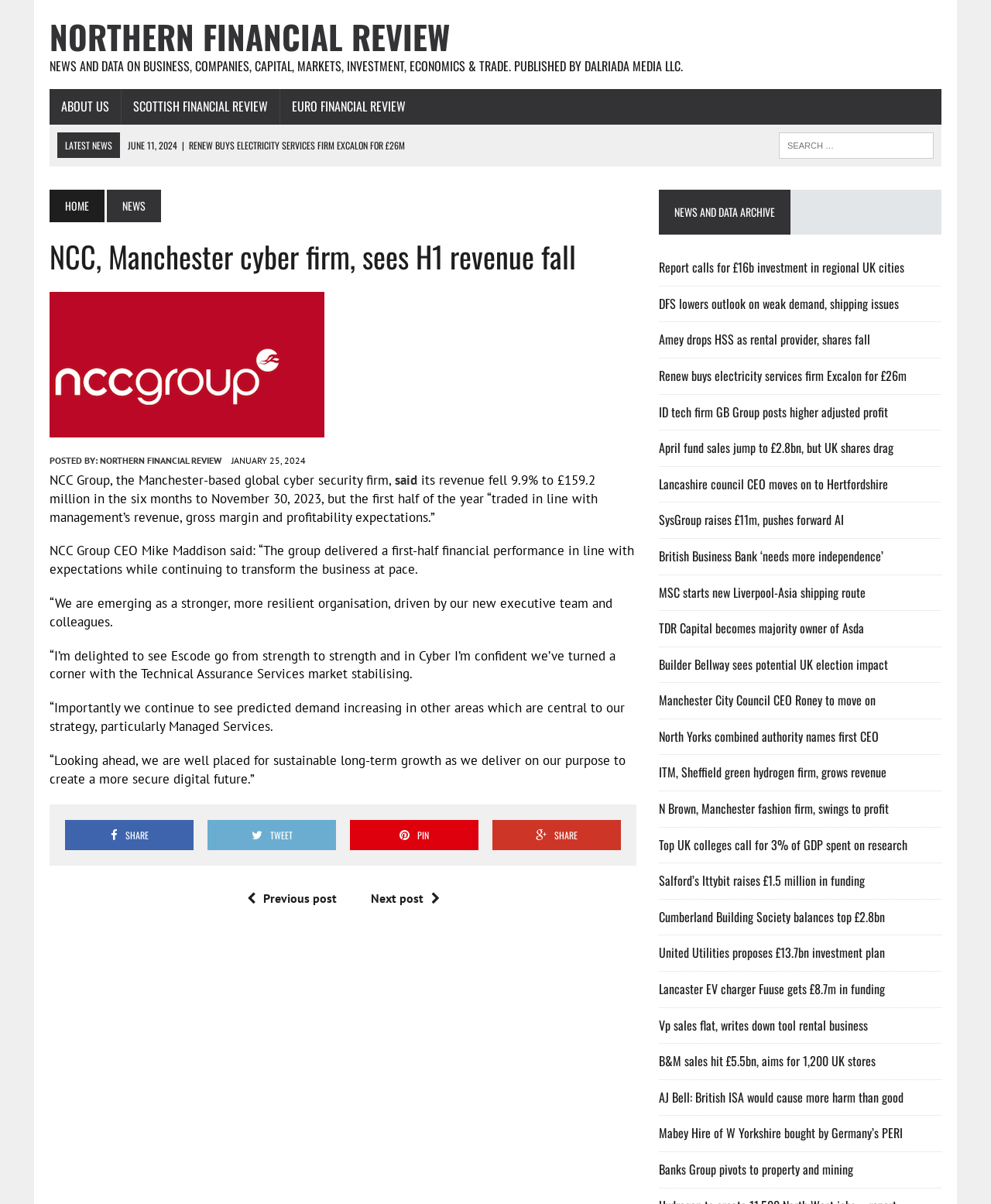Your task is to extract the text of the main heading from the webpage.

NORTHERN FINANCIAL REVIEW